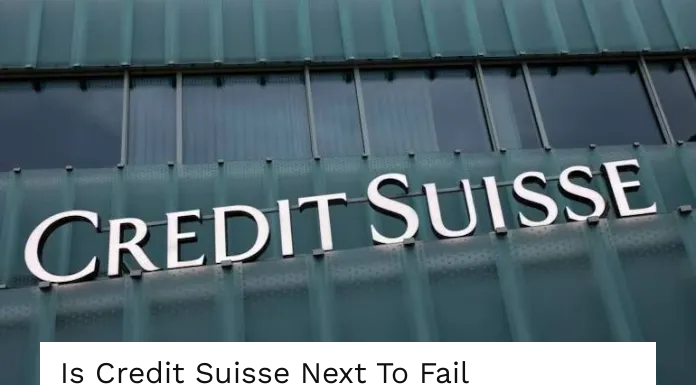What is the concern about Credit Suisse? Analyze the screenshot and reply with just one word or a short phrase.

Stability